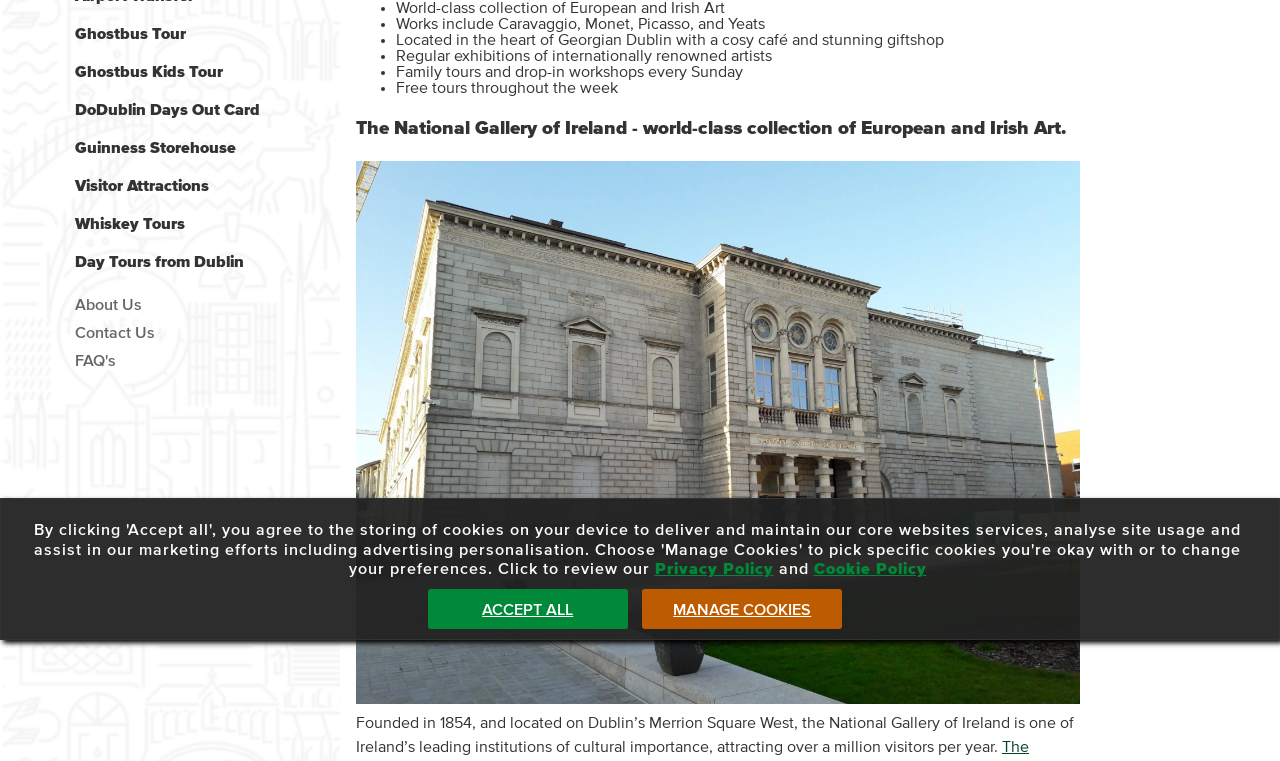Using the provided element description: "Gaming News", determine the bounding box coordinates of the corresponding UI element in the screenshot.

None